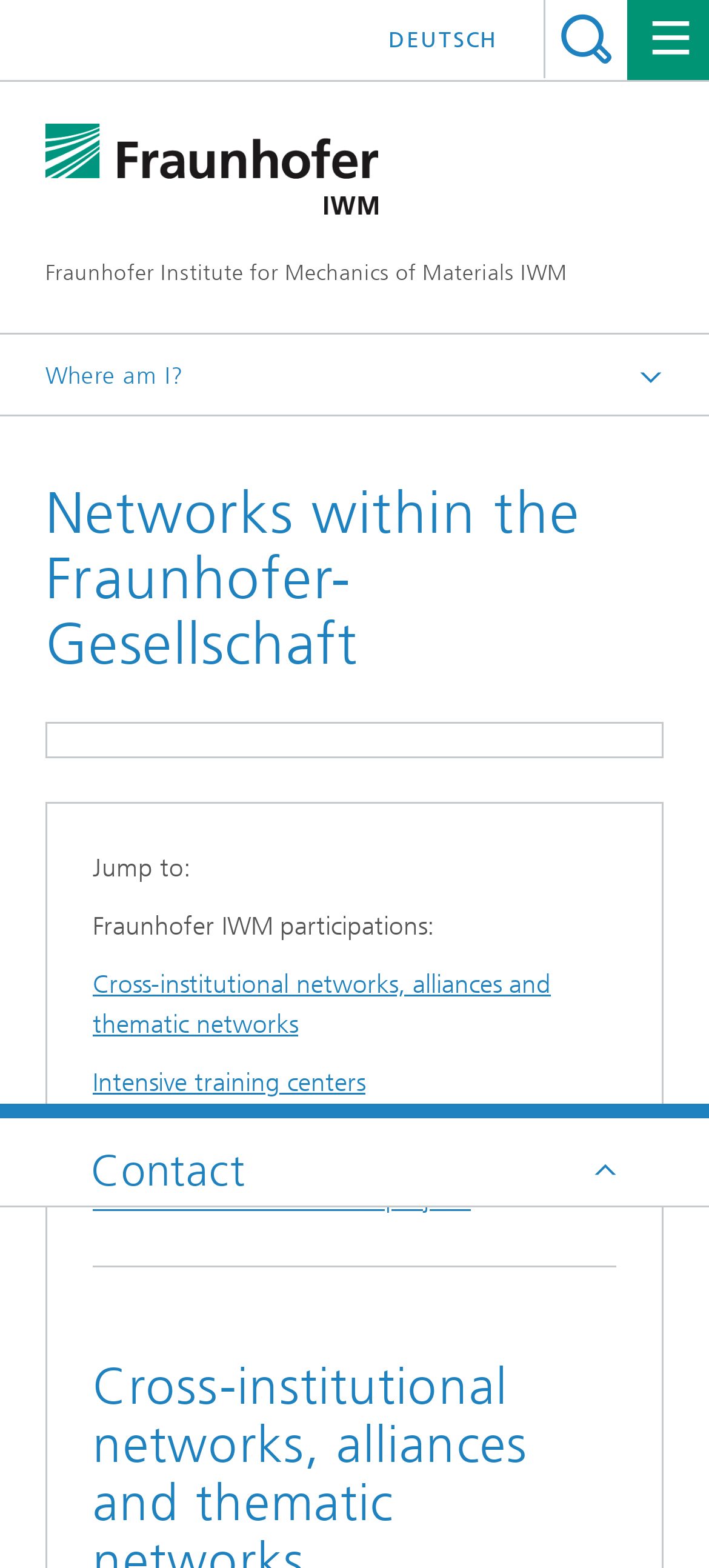Pinpoint the bounding box coordinates of the element that must be clicked to accomplish the following instruction: "go to Fraunhofer Institute for Mechanics of Materials IWM". The coordinates should be in the format of four float numbers between 0 and 1, i.e., [left, top, right, bottom].

[0.064, 0.166, 0.801, 0.182]